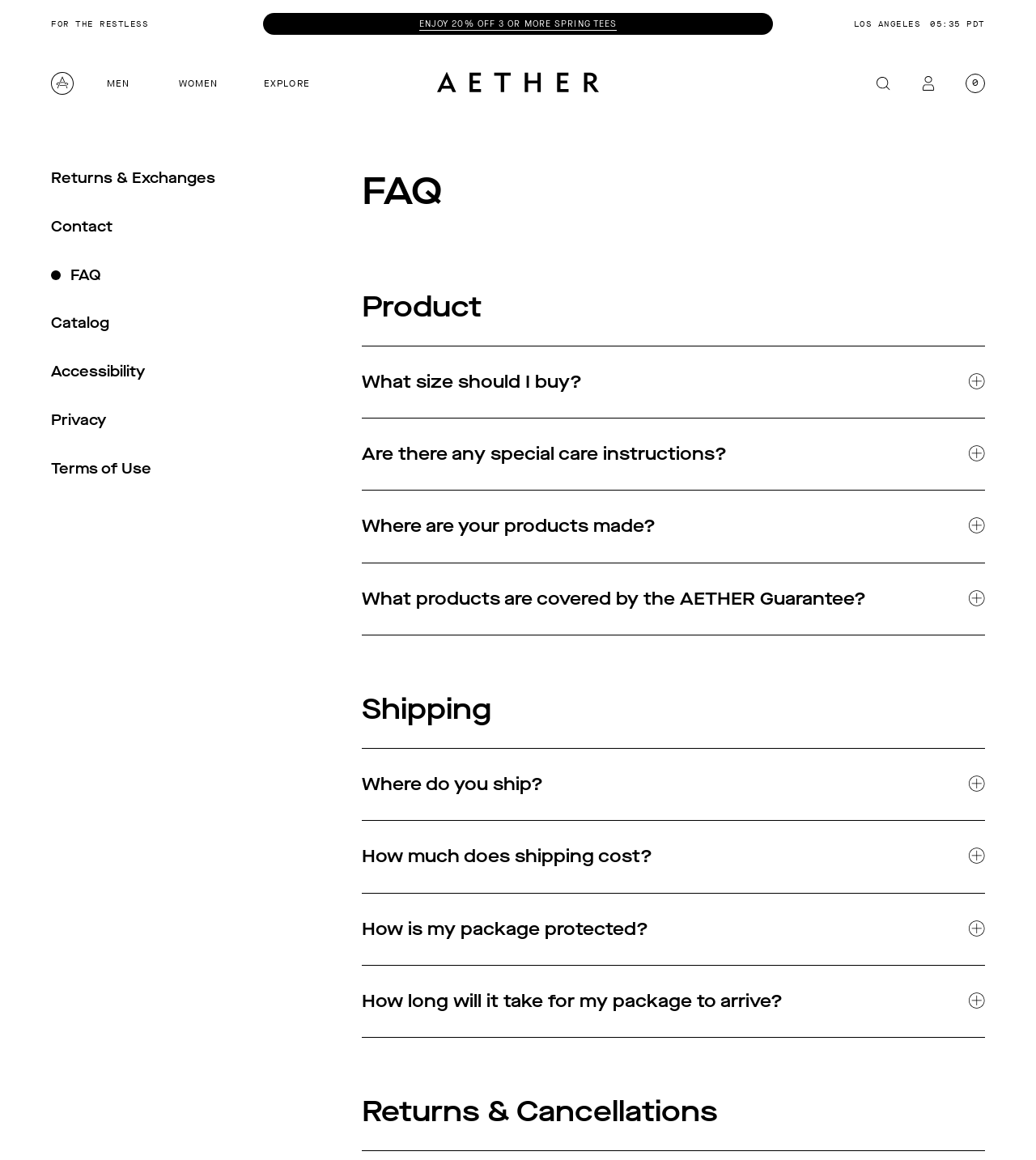Find the bounding box coordinates of the element you need to click on to perform this action: 'Search for products'. The coordinates should be represented by four float values between 0 and 1, in the format [left, top, right, bottom].

[0.844, 0.065, 0.86, 0.079]